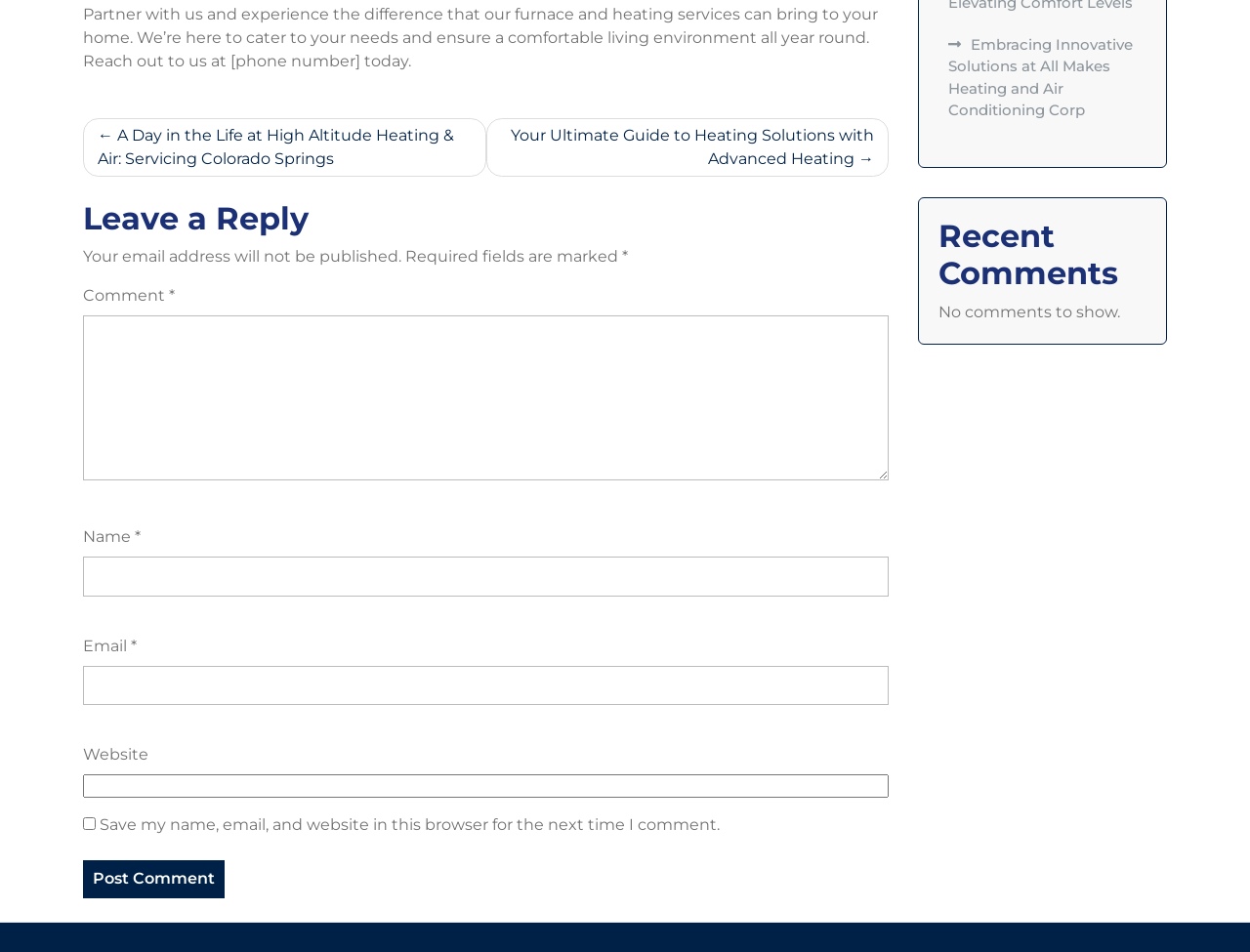Identify the bounding box coordinates for the UI element described as follows: parent_node: Name * name="author". Use the format (top-left x, top-left y, bottom-right x, bottom-right y) and ensure all values are floating point numbers between 0 and 1.

[0.066, 0.585, 0.711, 0.626]